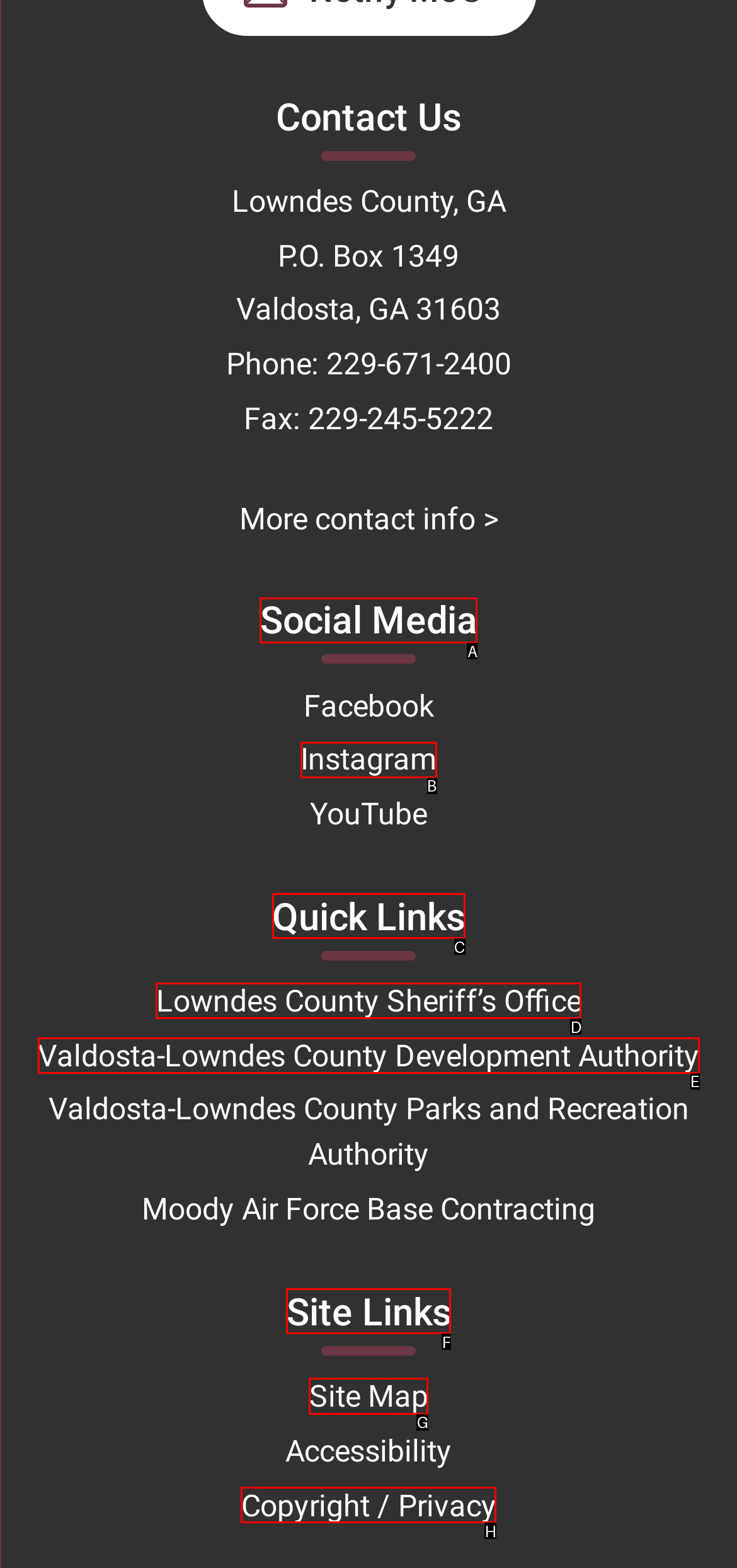Identify the letter of the UI element I need to click to carry out the following instruction: Check site map

G